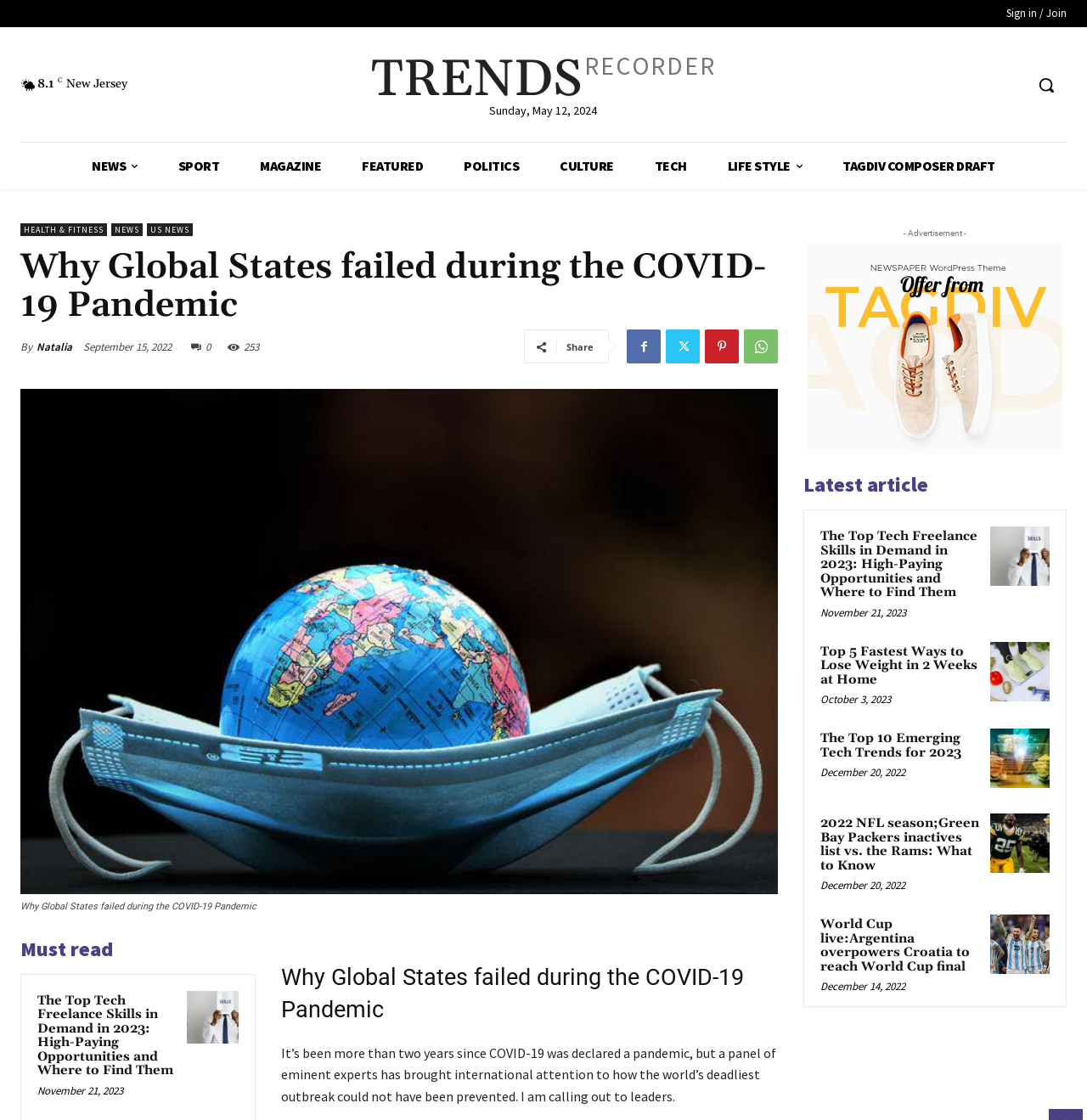Can you find and provide the main heading text of this webpage?

Why Global States failed during the COVID-19 Pandemic